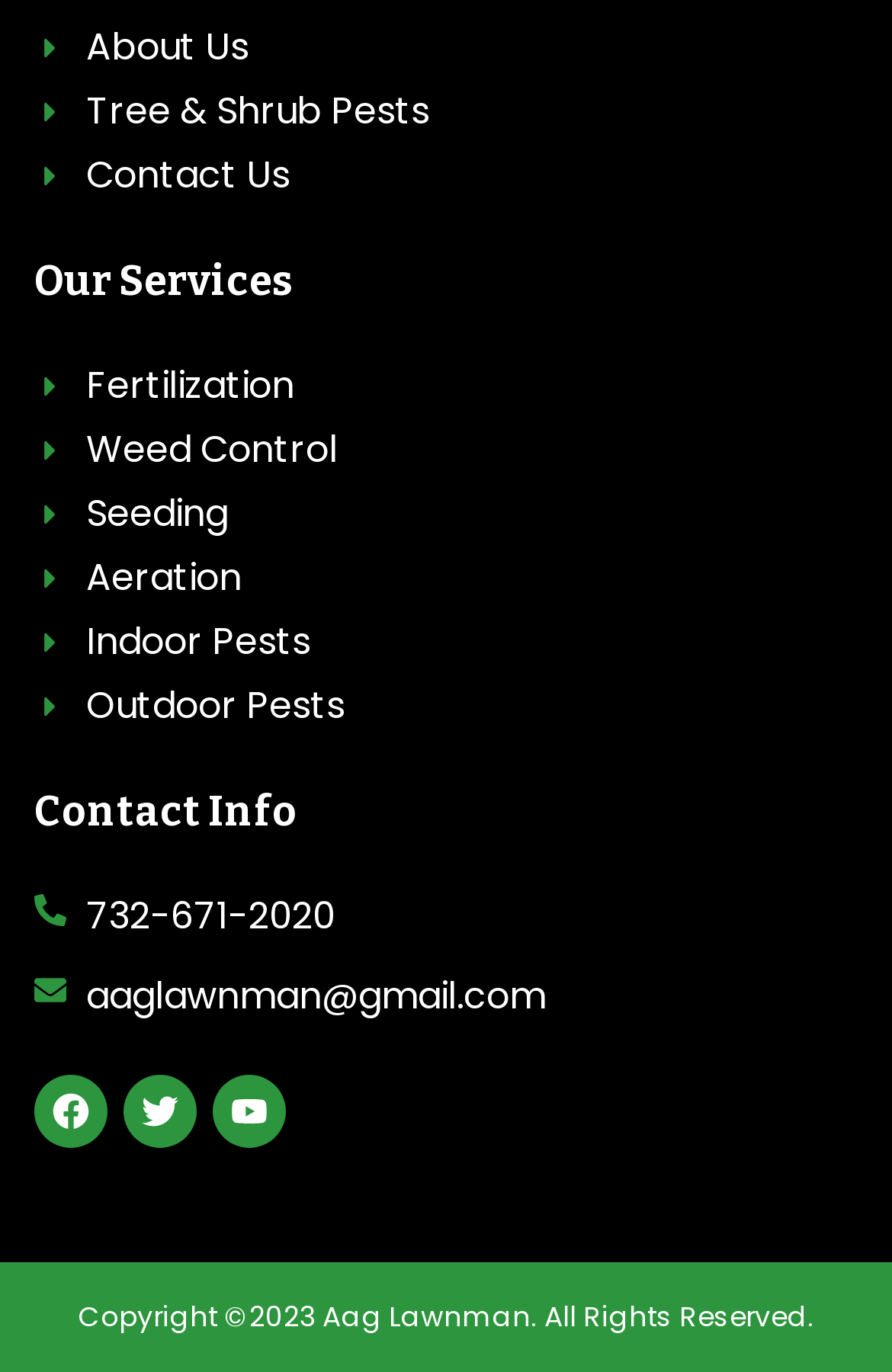Specify the bounding box coordinates of the element's region that should be clicked to achieve the following instruction: "send an email". The bounding box coordinates consist of four float numbers between 0 and 1, in the format [left, top, right, bottom].

[0.038, 0.704, 0.962, 0.751]